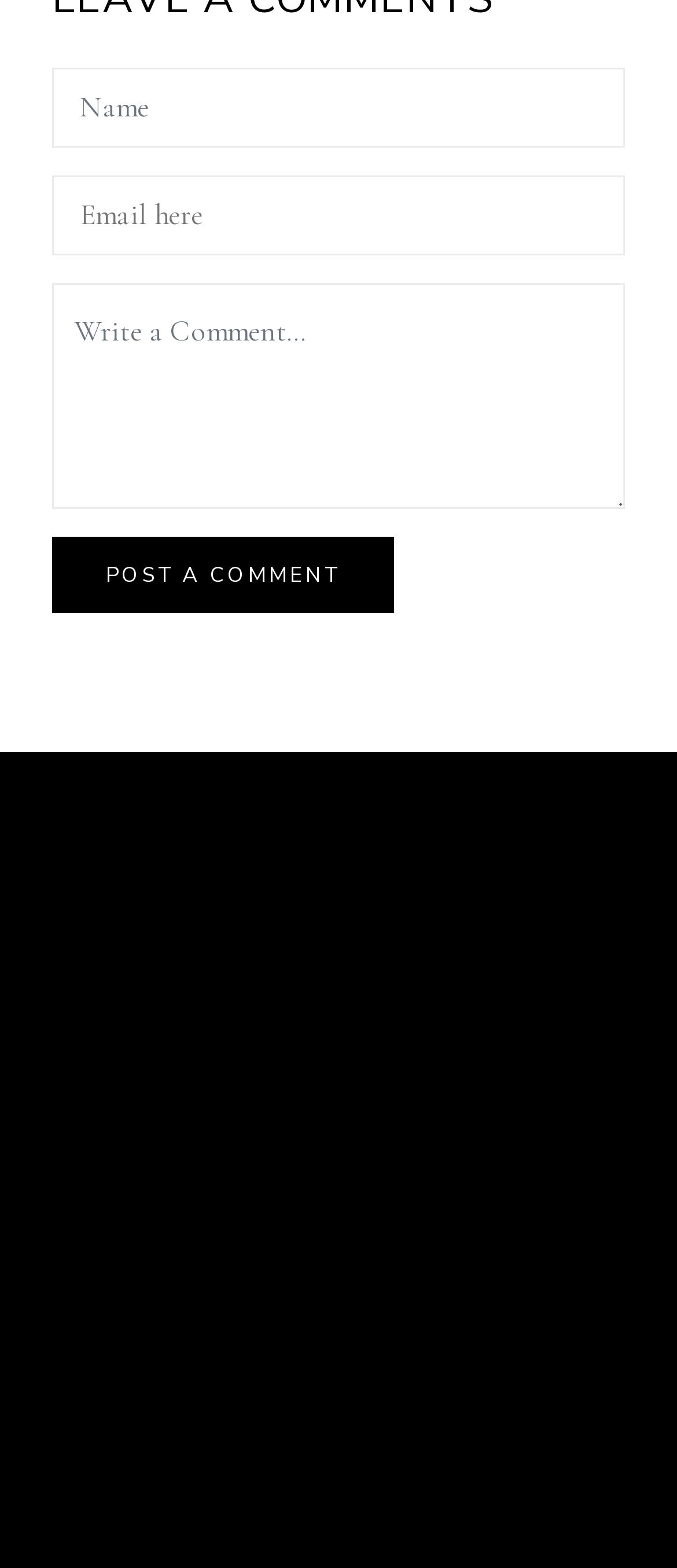Reply to the question with a single word or phrase:
What is the phone number listed?

+91 984 515 3355